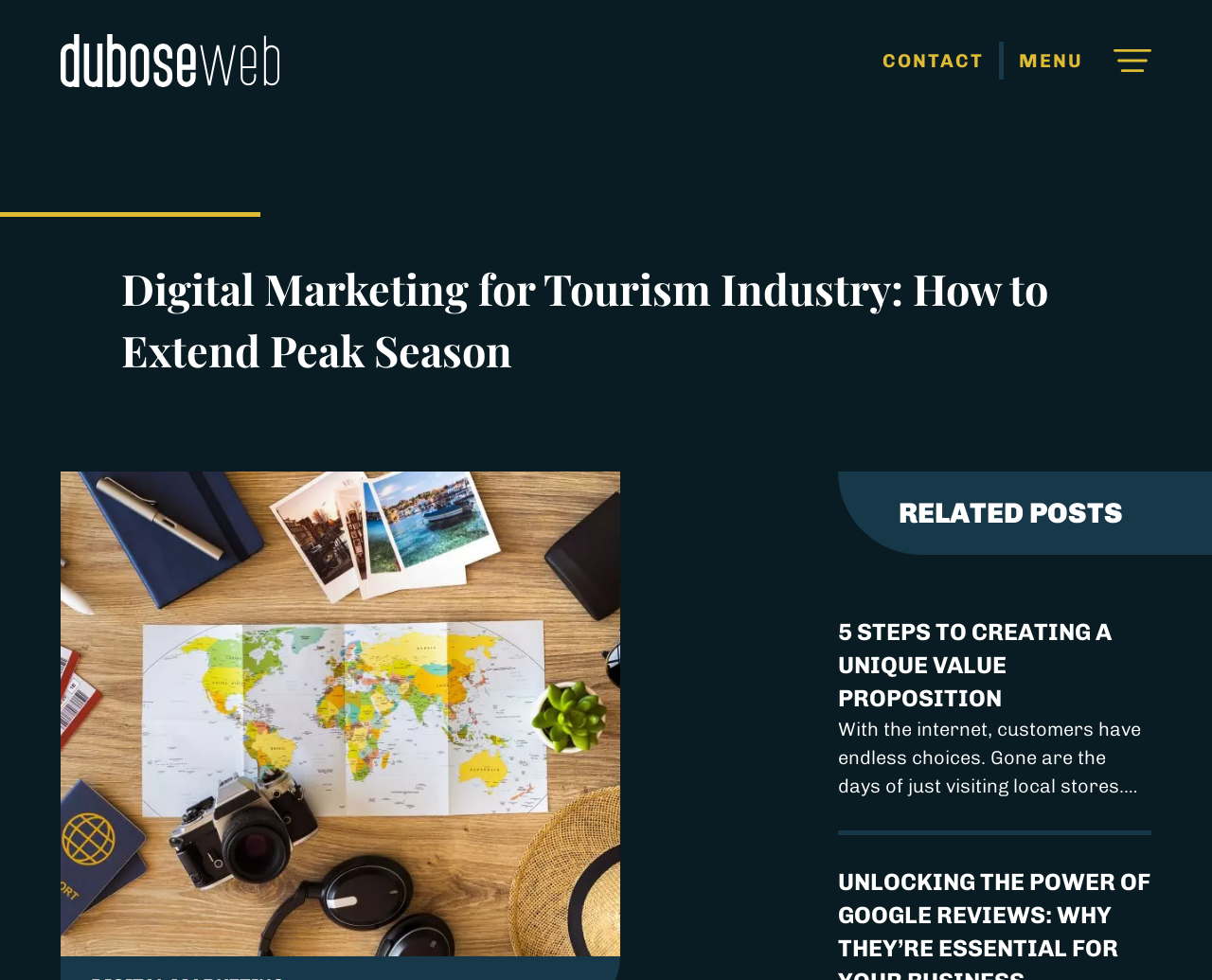Locate the bounding box of the user interface element based on this description: "PhoneBoy Dot Me".

None